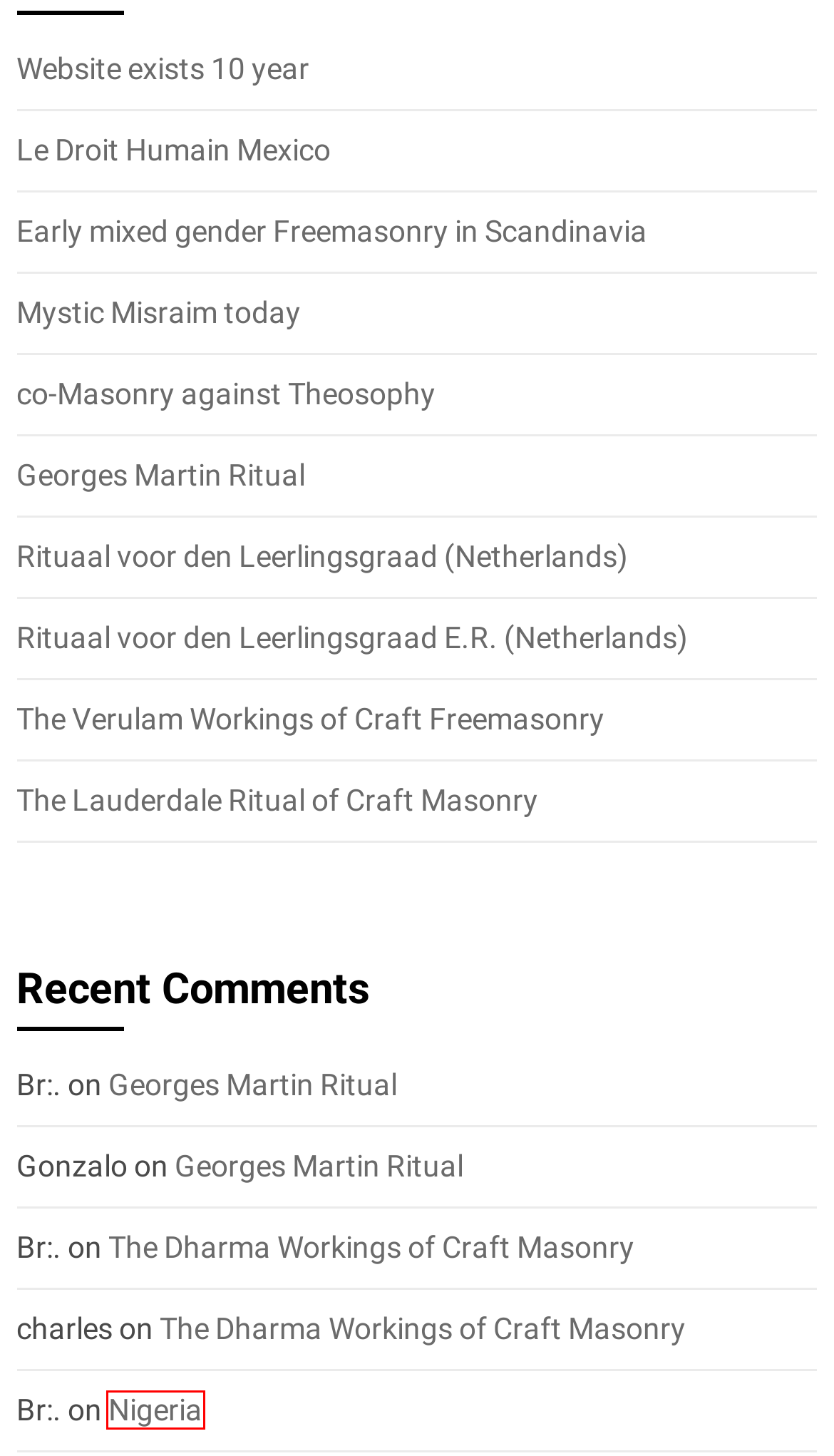Analyze the screenshot of a webpage featuring a red rectangle around an element. Pick the description that best fits the new webpage after interacting with the element inside the red bounding box. Here are the candidates:
A. The Lauderdale Ritual of Craft Masonry – co-Masonry
B. Rituaal voor den Leerlingsgraad (Netherlands) – co-Masonry
C. Le Droit Humain Mexico – co-Masonry
D. Georges Martin Ritual – co-Masonry
E. Website exists 10 year – co-Masonry
F. Mystic Misraim today – co-Masonry
G. Early mixed gender Freemasonry in Scandinavia – co-Masonry
H. Nigeria – co-Masonry

H